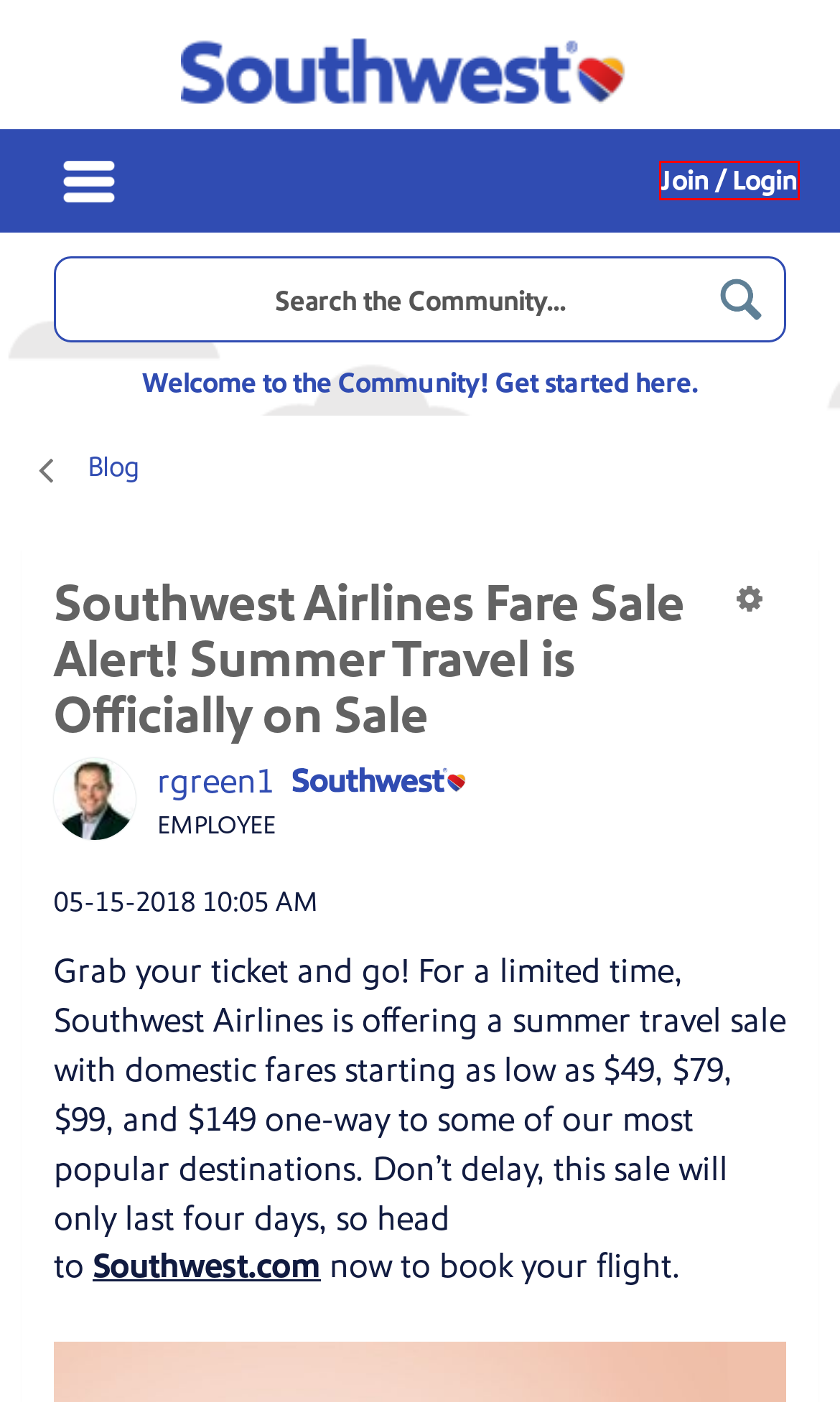Provided is a screenshot of a webpage with a red bounding box around an element. Select the most accurate webpage description for the page that appears after clicking the highlighted element. Here are the candidates:
A. Email Signup | Southwest Airlines
B. Sign In/Join - The Southwest Airlines Community
C. About rgreen1 - The Southwest Airlines Community
D. Southwest Airlines | Book Flights, Make Reservations & Plan a Trip
E. Help Center
F. Southwest Airlines
G. Welcome to the Southwest Airlines Community! - The Southwest Airlines Community
H. Terms & Conditions | Southwest Airlines

B